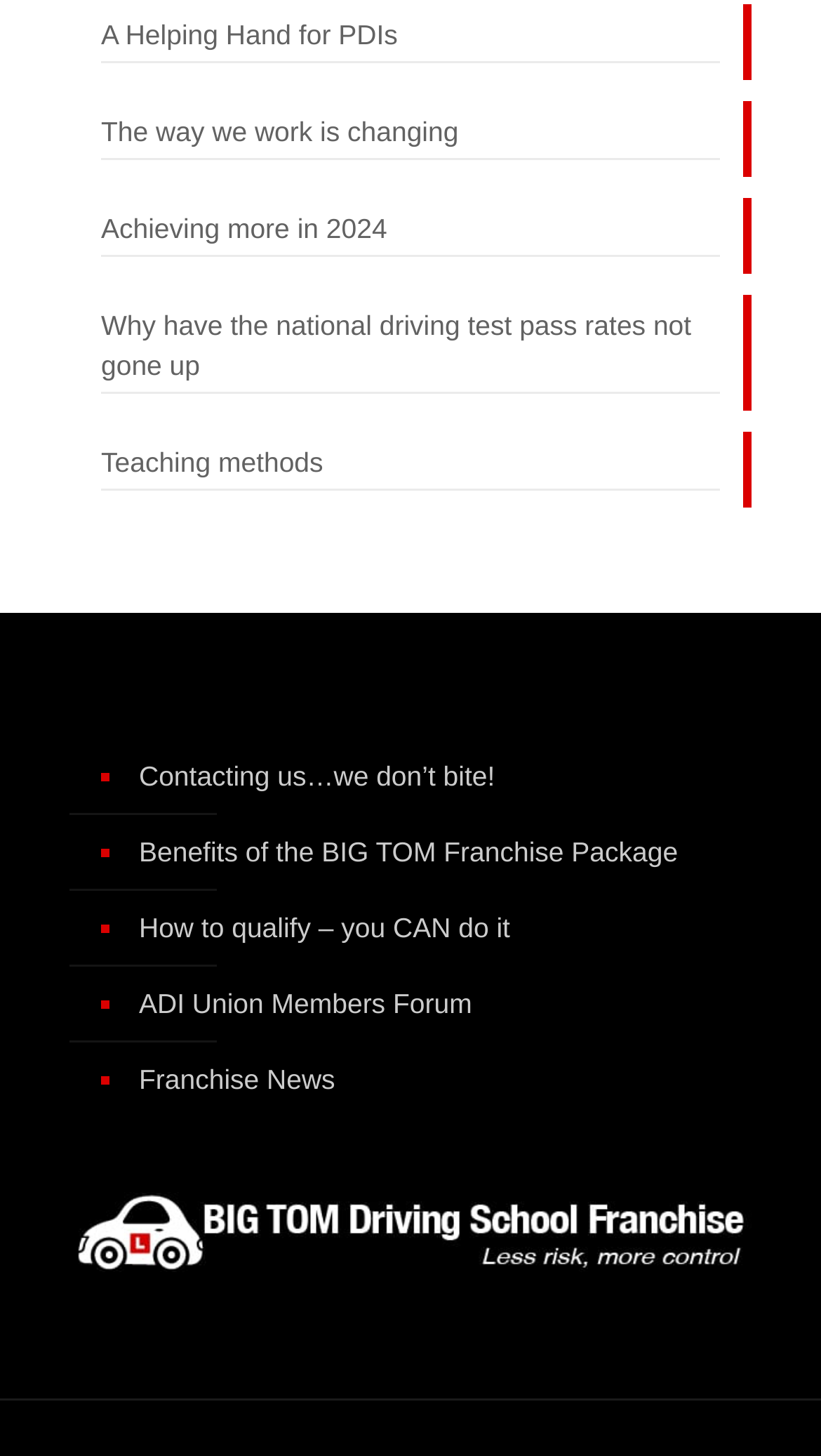Is there an image in the complementary section?
Based on the image, give a concise answer in the form of a single word or short phrase.

Yes